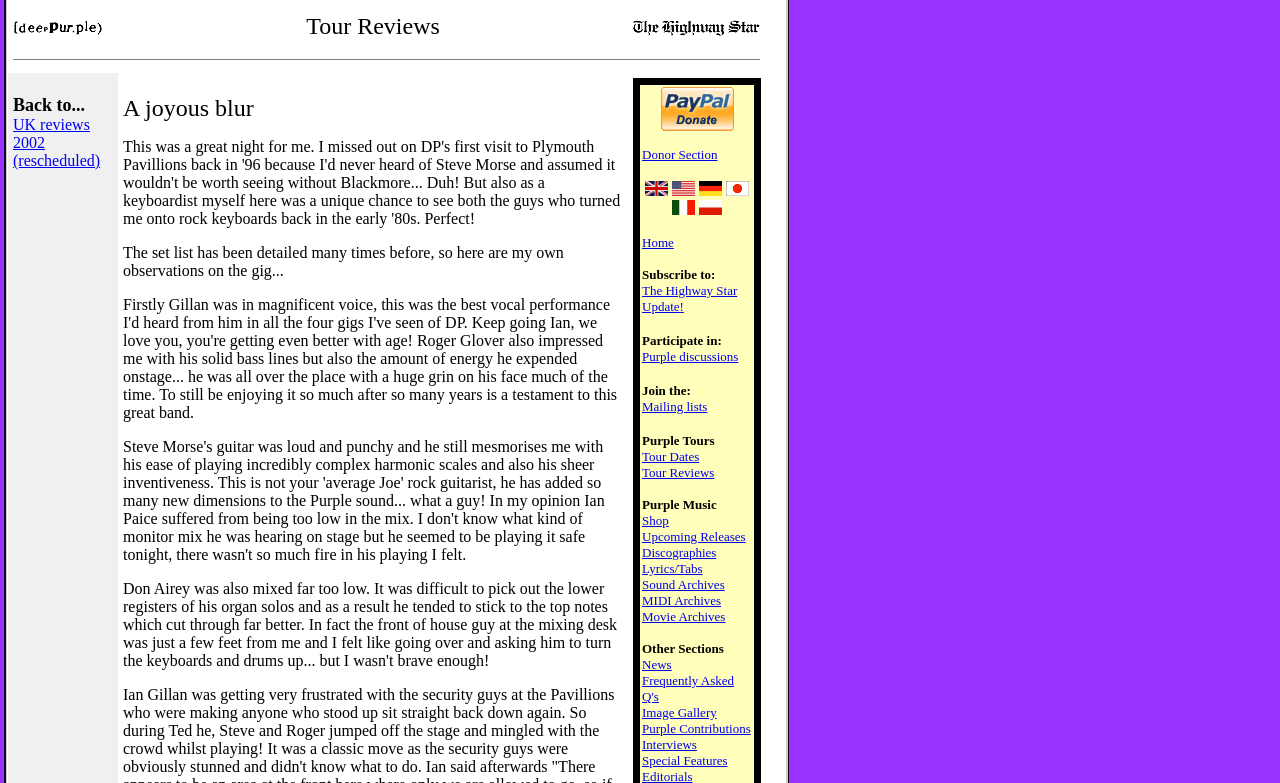Provide an in-depth caption for the webpage.

The webpage is the official homepage of Deep Purple, a British rock band. At the top, there is a logo of the band, "Deep Purple", accompanied by an image, and a link to the band's homepage. Next to it, there are two more table cells, one containing the title "Tour Reviews" and another with the title "The Highway Star", both of which are also links.

Below this top section, there is a horizontal separator line, followed by a section that appears to be a navigation menu. This section is divided into several blocks, each containing links to different parts of the website. The blocks are organized from top to bottom, with the first block containing links to "UK reviews 2002 (rescheduled)" and a few other tour-related pages. 

The next block contains a button to "Help keep The Highway Star alive" and links to the "Donor Section" and language selection options. The following blocks contain links to various sections of the website, including "Home", "Subscribe to", "Participate in", "Purple Tours", "Purple Music", and "Other Sections". These sections contain links to pages such as "Tour Dates", "Shop", "Lyrics/Tabs", "News", and "Image Gallery", among others.

Overall, the webpage appears to be a hub for fans of Deep Purple, providing access to various resources, news, and information about the band.